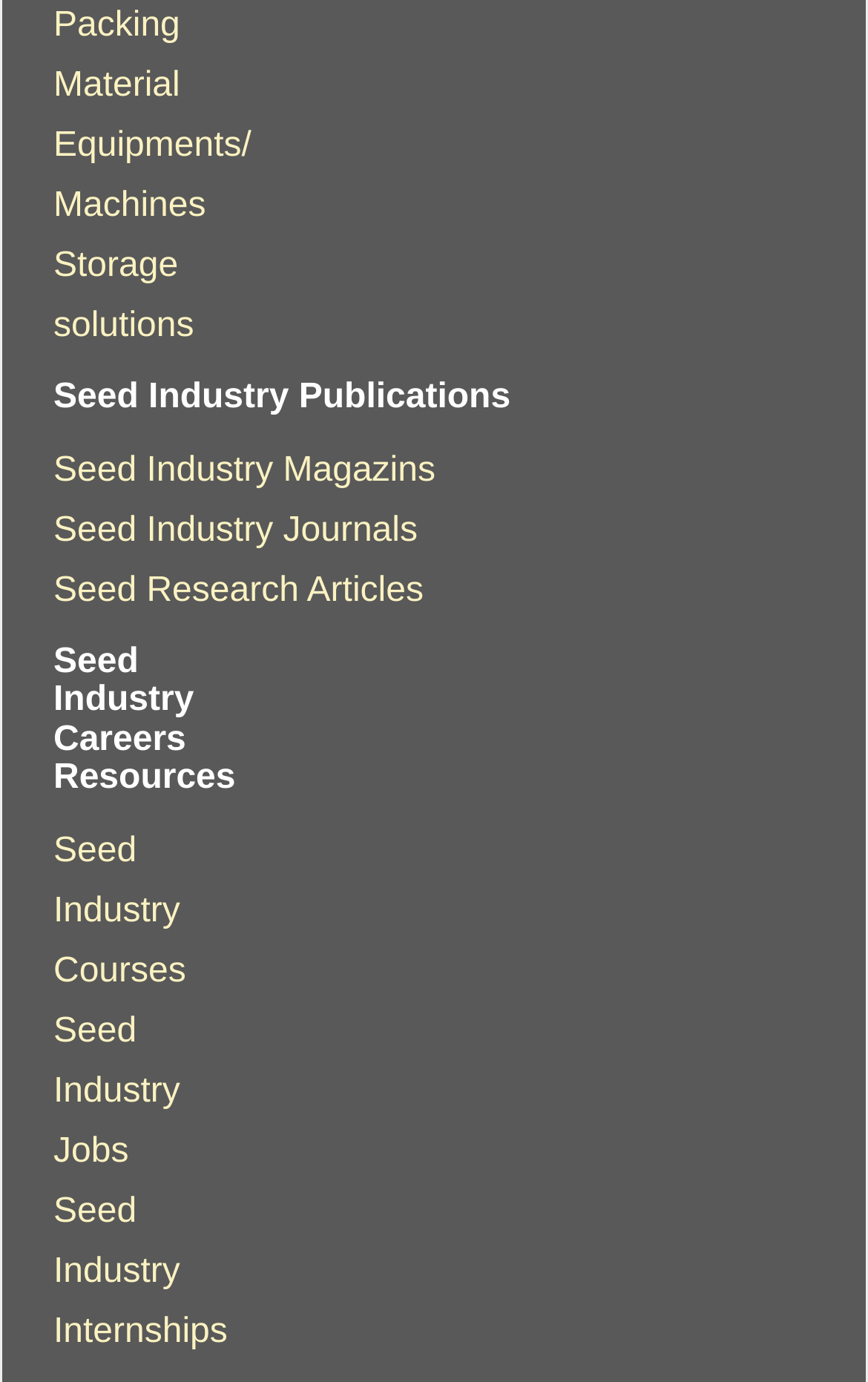Identify the bounding box coordinates of the section to be clicked to complete the task described by the following instruction: "Read seed industry magazines". The coordinates should be four float numbers between 0 and 1, formatted as [left, top, right, bottom].

[0.062, 0.326, 0.502, 0.354]